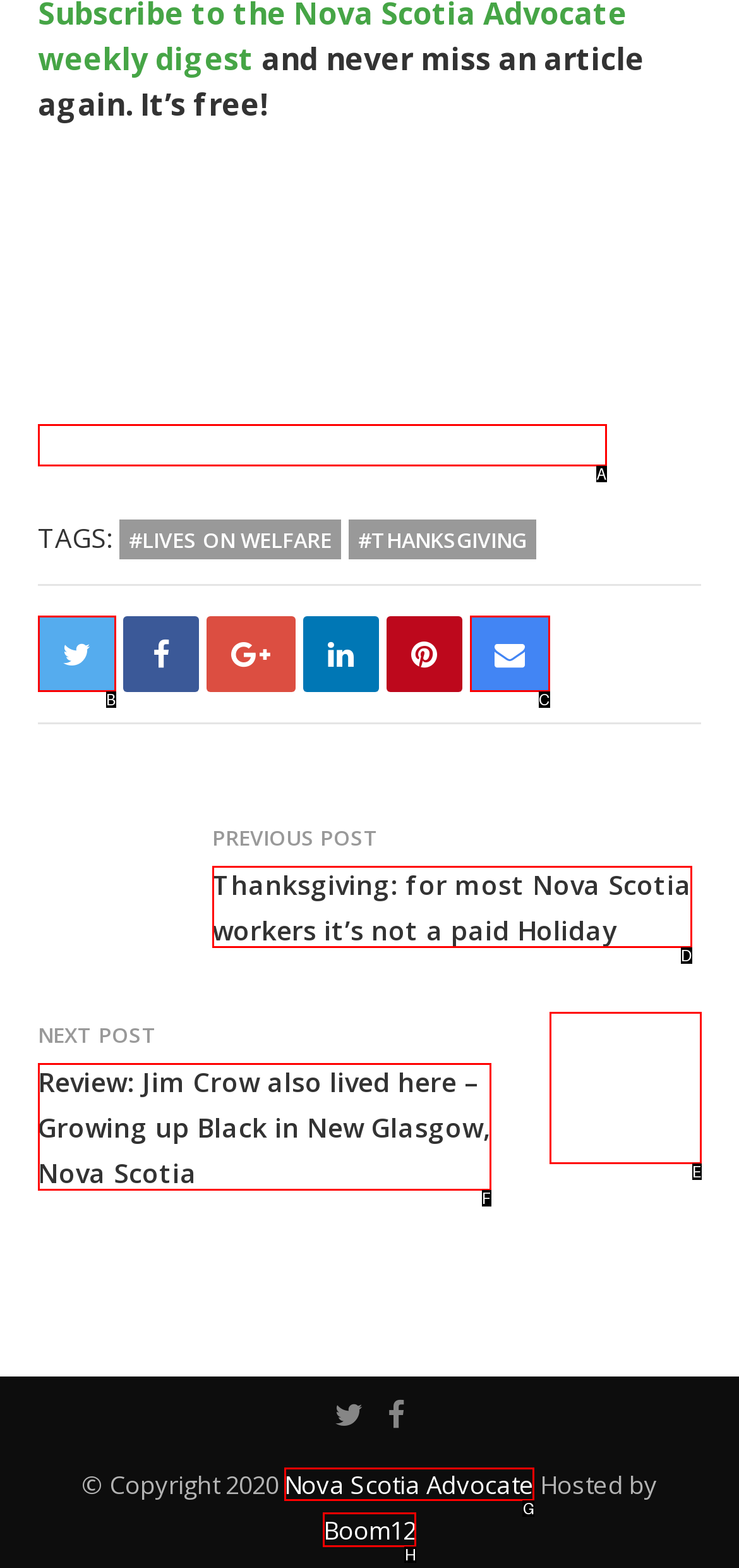Determine the correct UI element to click for this instruction: Click on the 'Nova Scotia Advocate' link. Respond with the letter of the chosen element.

G